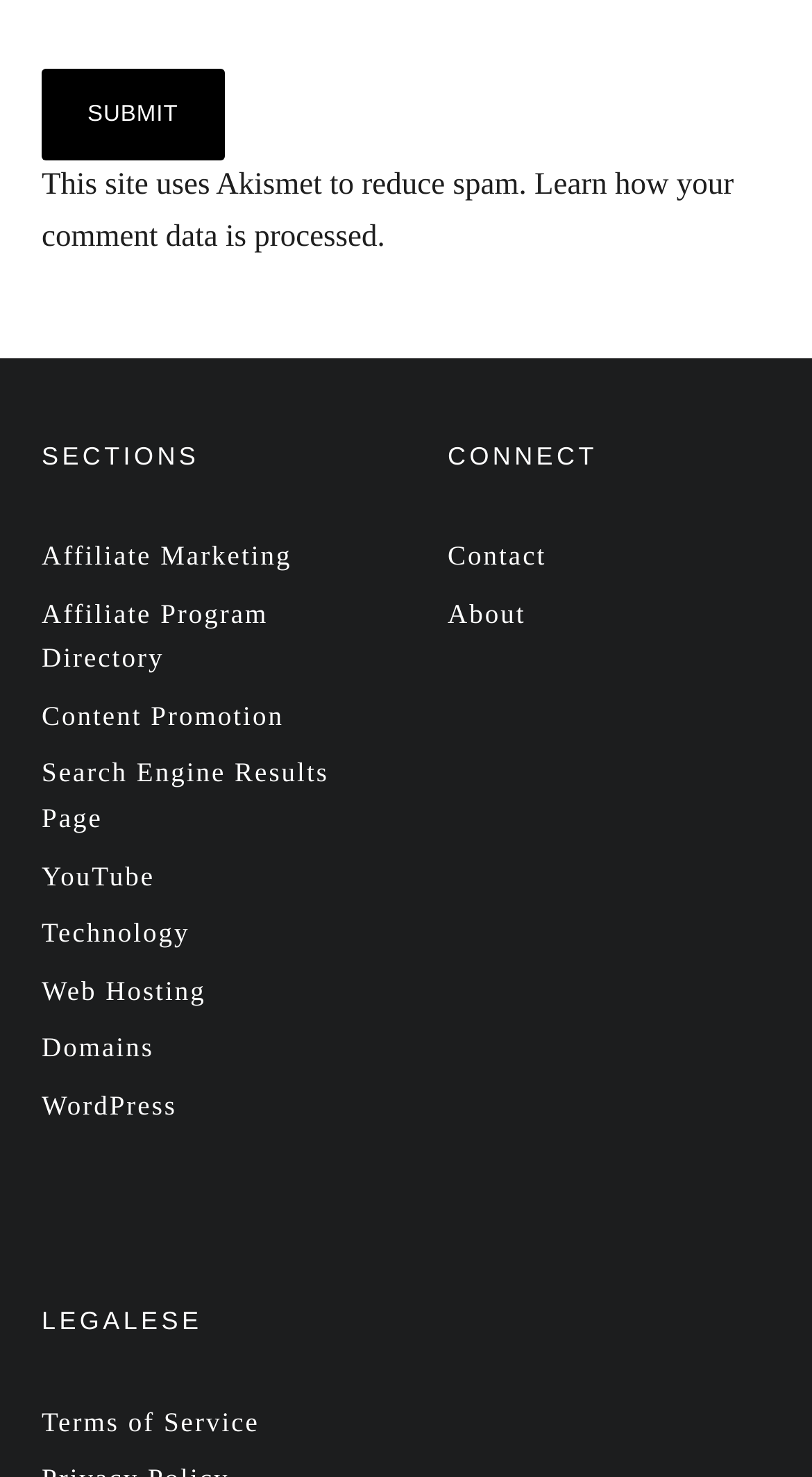Determine the bounding box coordinates of the area to click in order to meet this instruction: "Click the Submit button".

[0.051, 0.046, 0.276, 0.109]